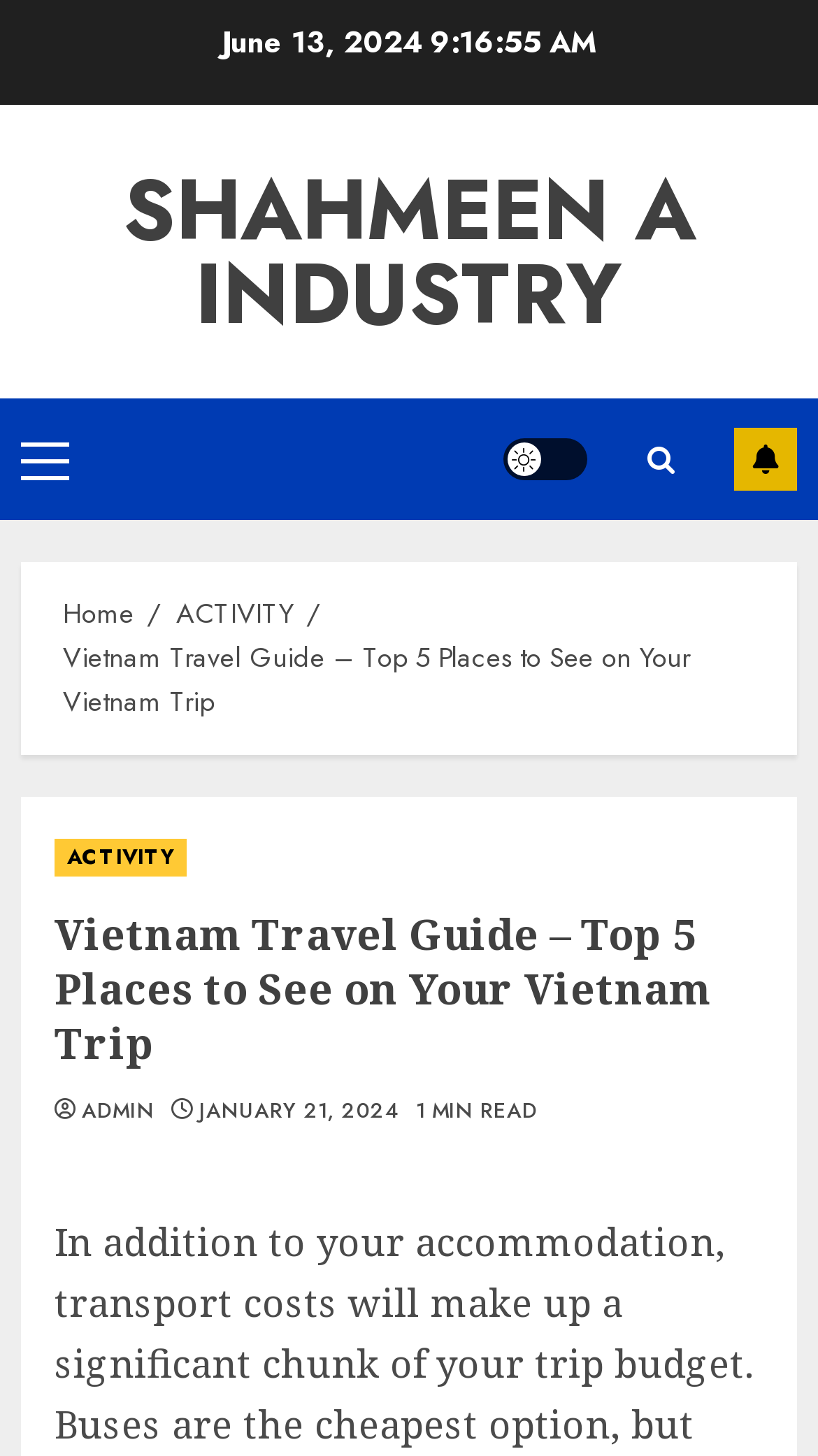Show the bounding box coordinates of the region that should be clicked to follow the instruction: "Click on the subscribe button."

[0.897, 0.294, 0.974, 0.337]